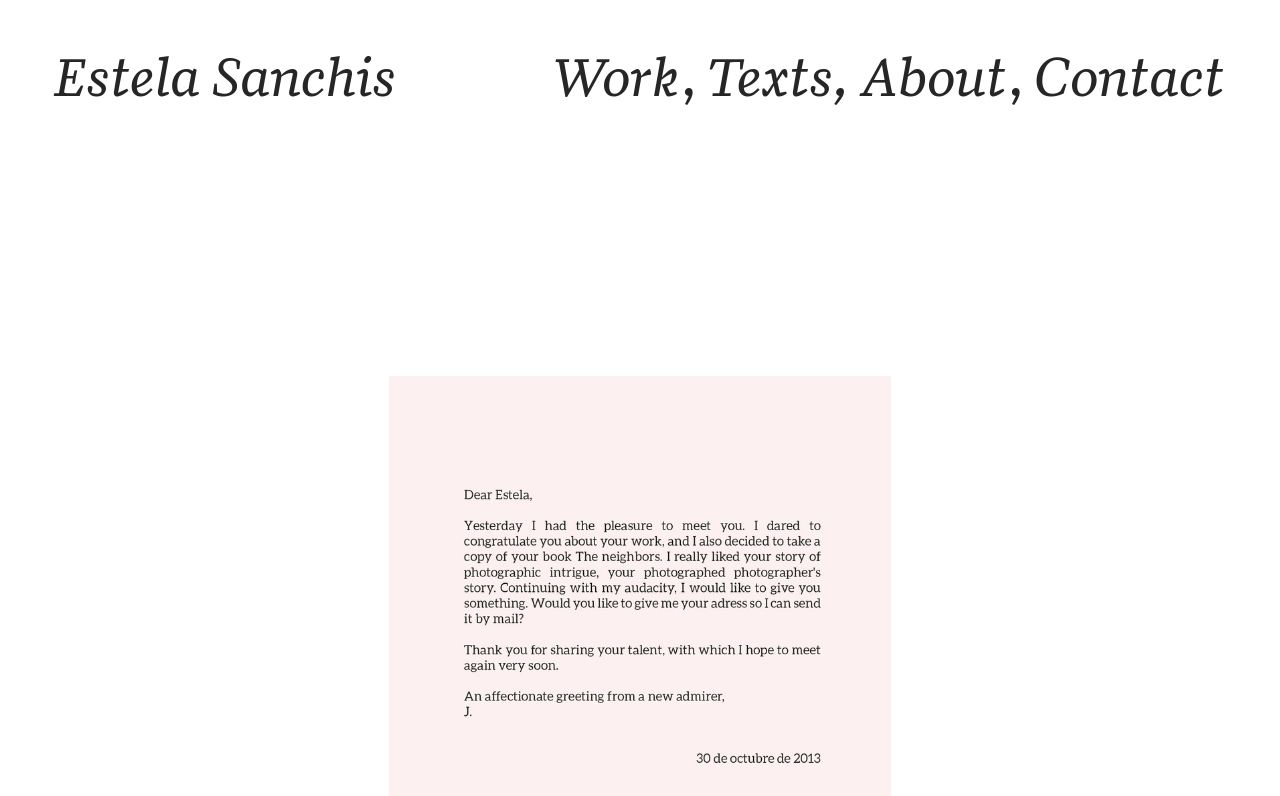Respond to the following question with a brief word or phrase:
Are there any images on the webpage?

Unknown